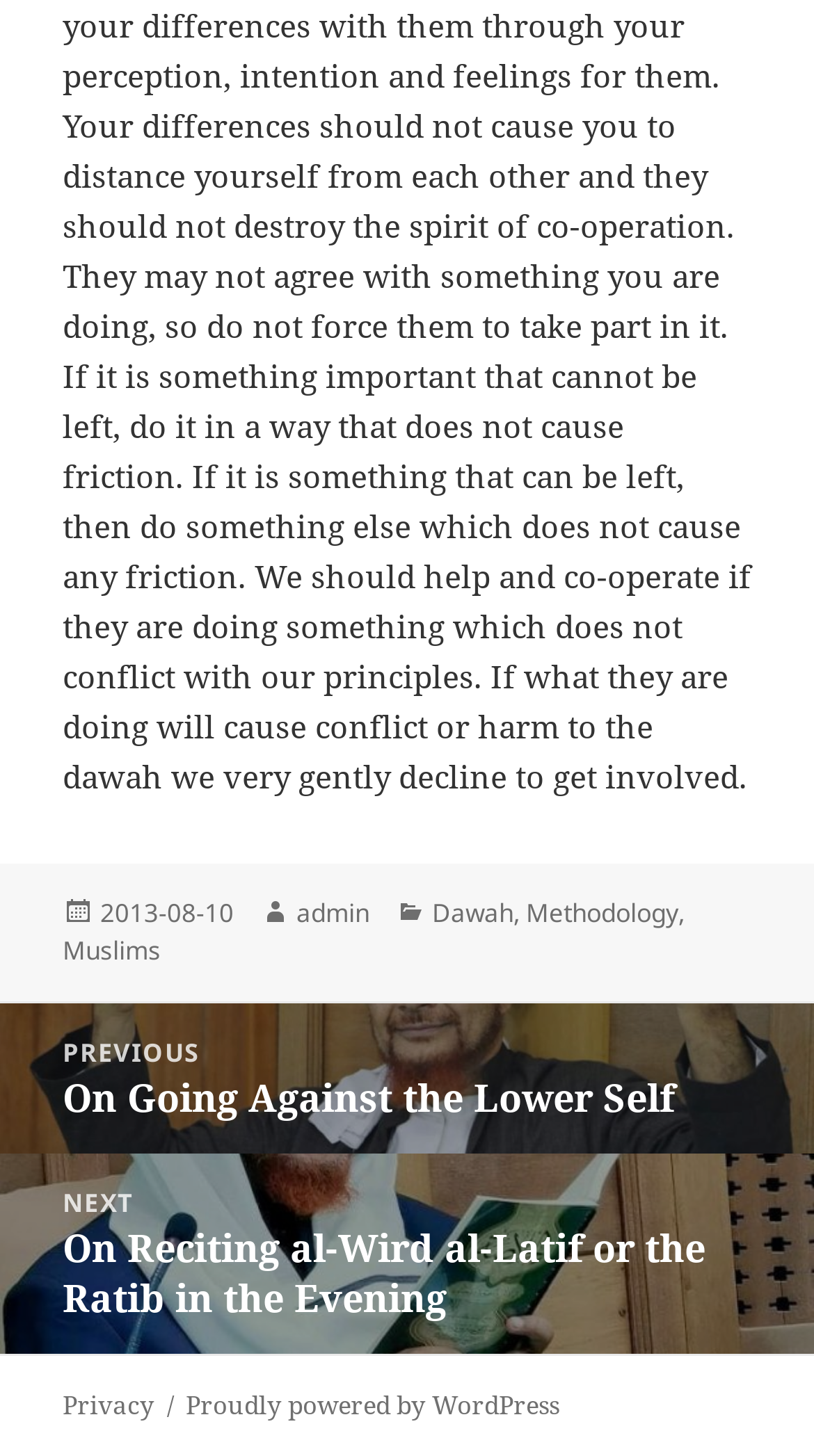From the given element description: "Proudly powered by WordPress", find the bounding box for the UI element. Provide the coordinates as four float numbers between 0 and 1, in the order [left, top, right, bottom].

[0.228, 0.952, 0.687, 0.978]